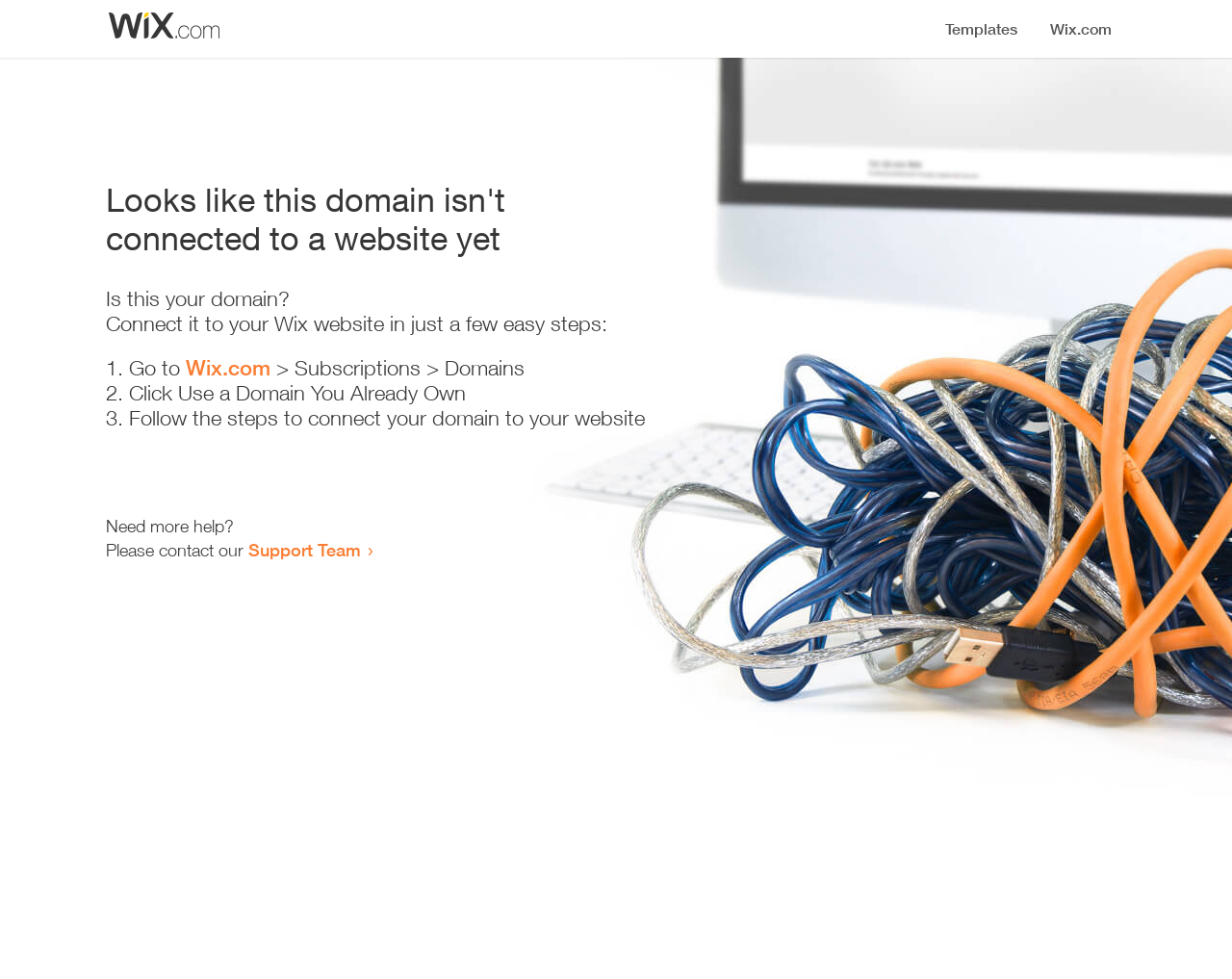Explain the webpage's layout and main content in detail.

The webpage appears to be an error page, indicating that a domain is not connected to a website yet. At the top, there is a small image, likely a logo or icon. Below the image, a prominent heading reads "Looks like this domain isn't connected to a website yet". 

Underneath the heading, there is a series of instructions to connect the domain to a Wix website. The instructions are presented in a step-by-step format, with each step numbered and accompanied by a brief description. The first step is to go to Wix.com, followed by navigating to the Subscriptions and Domains section. The second step is to click "Use a Domain You Already Own", and the third step is to follow the instructions to connect the domain to the website.

At the bottom of the page, there is a section offering additional help, with a message "Need more help?" followed by an invitation to contact the Support Team via a link.